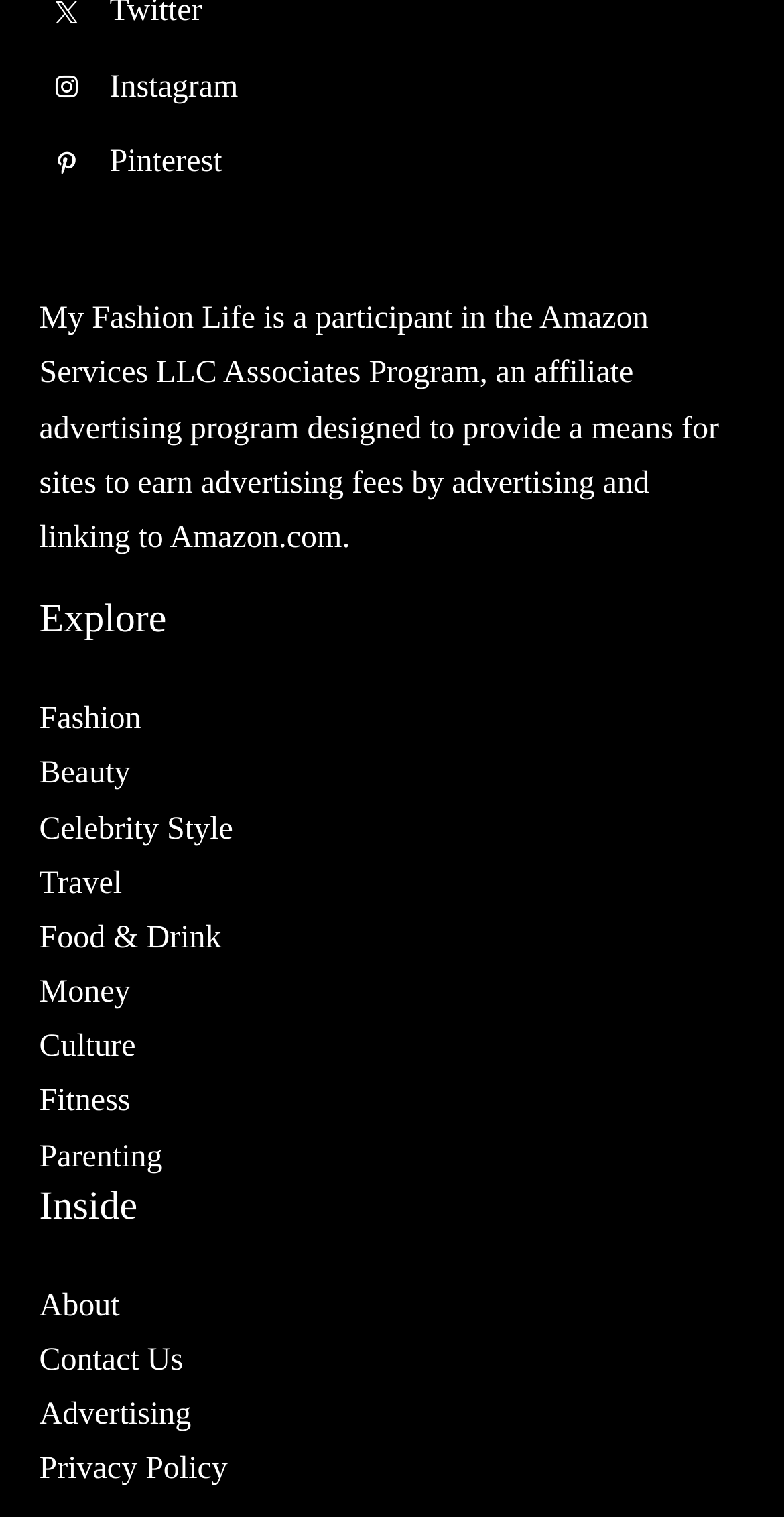Identify and provide the bounding box for the element described by: "Celebrity Style".

[0.05, 0.566, 0.297, 0.588]